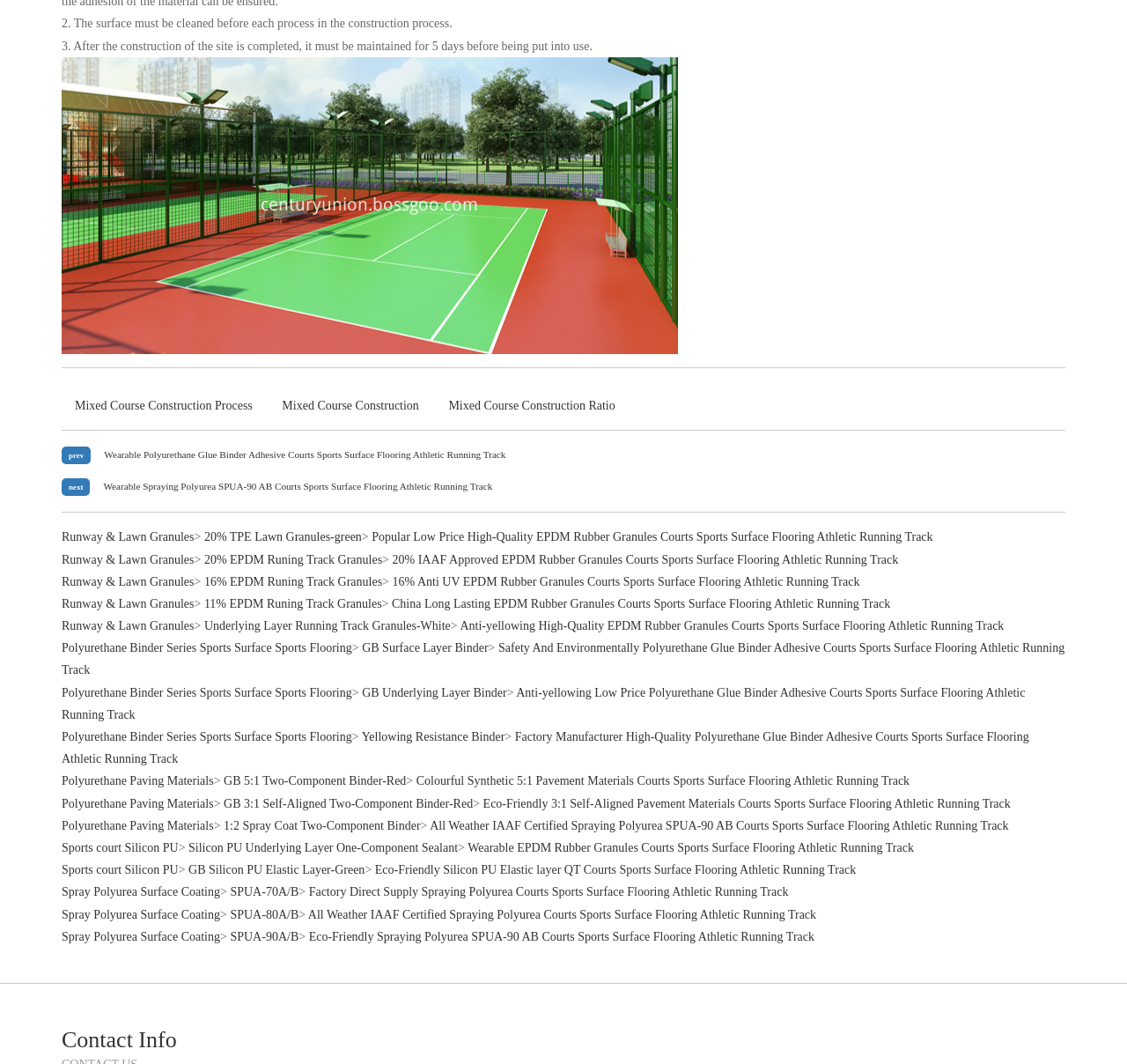What is the focus of the links in the middle section of the webpage?
Answer with a single word or short phrase according to what you see in the image.

Granules and binders